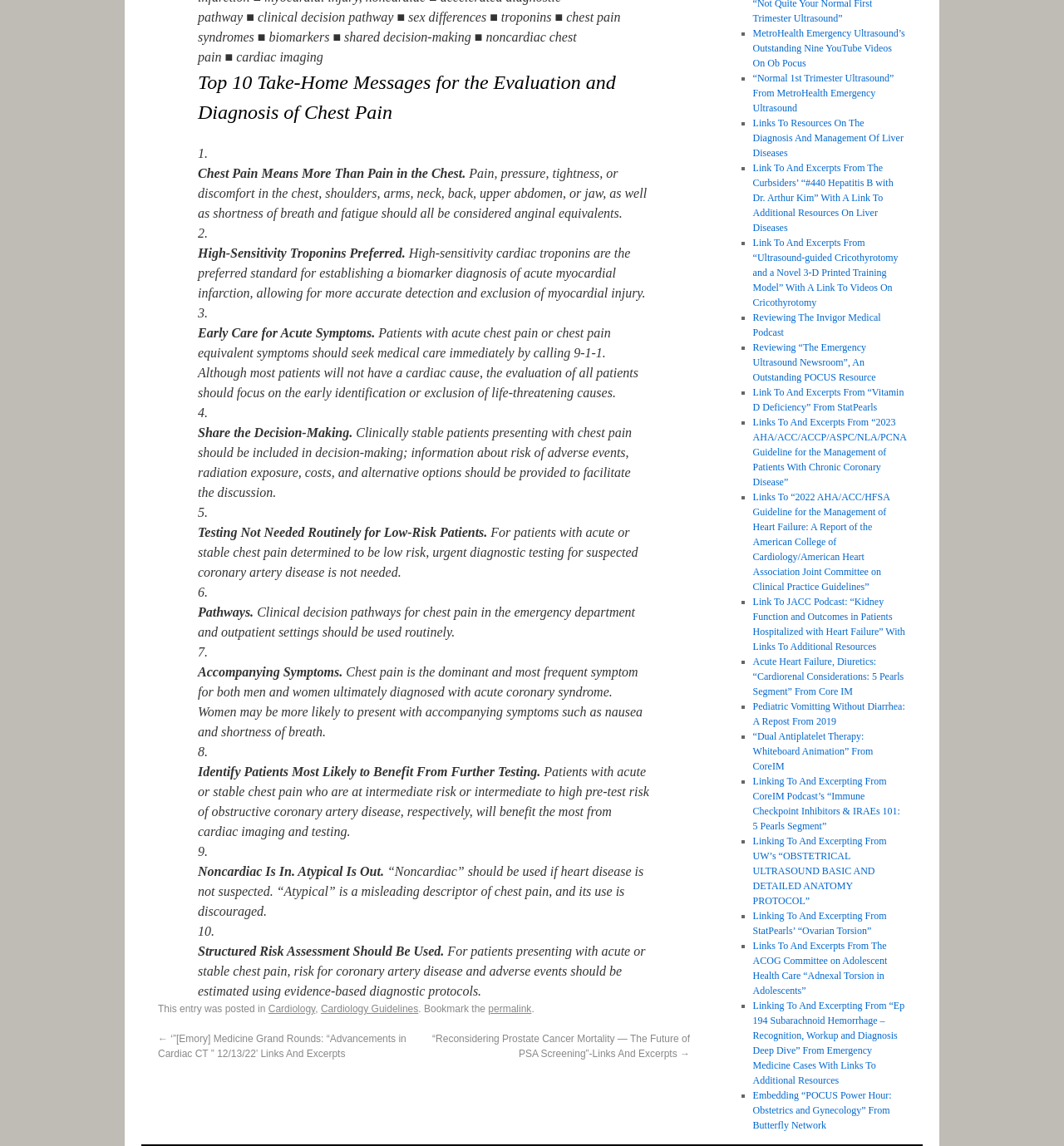Identify the bounding box coordinates of the region that needs to be clicked to carry out this instruction: "Check the 'Recent Posts'". Provide these coordinates as four float numbers ranging from 0 to 1, i.e., [left, top, right, bottom].

None